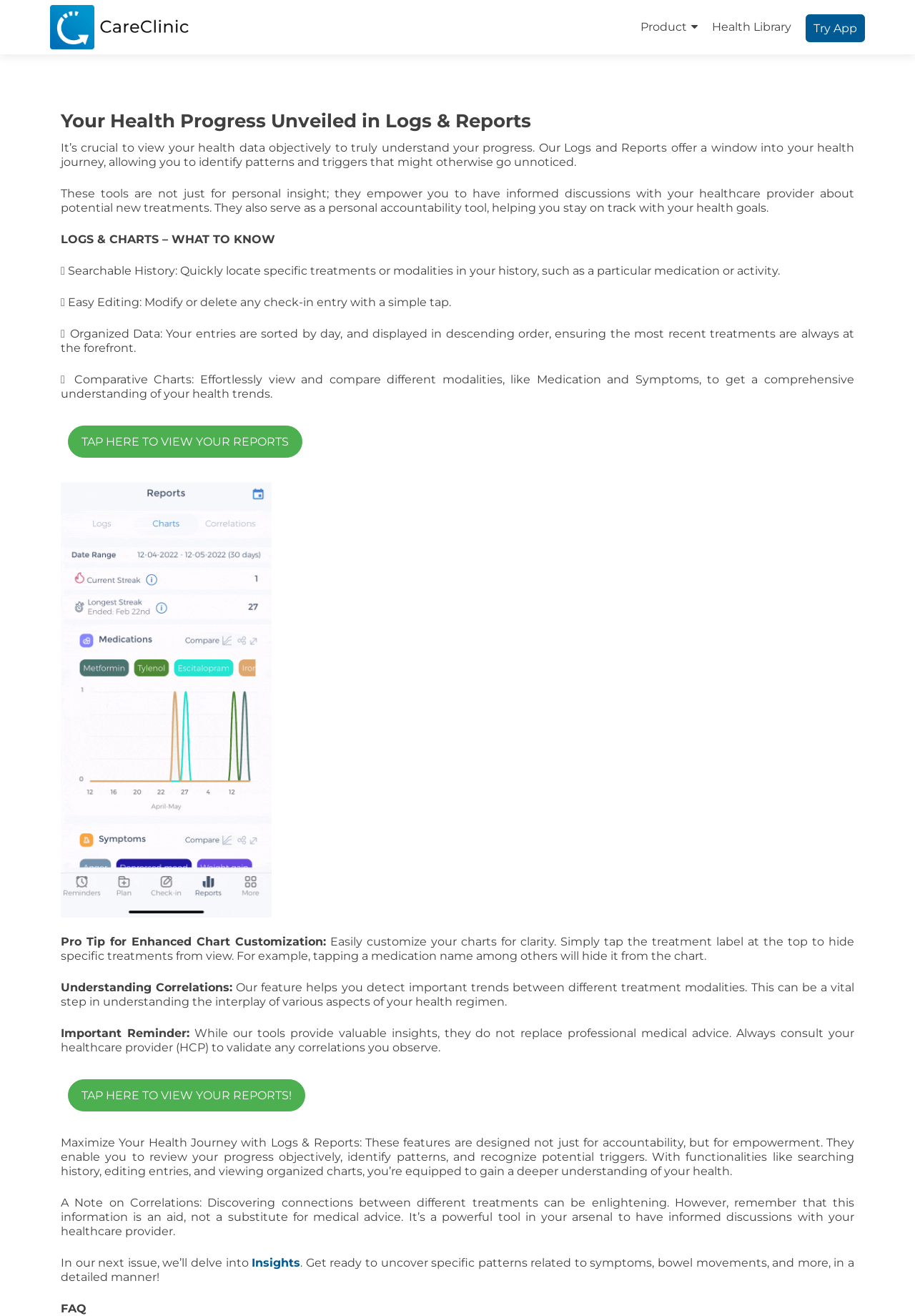Identify the bounding box coordinates for the UI element described as follows: Archives. Use the format (top-left x, top-left y, bottom-right x, bottom-right y) and ensure all values are floating point numbers between 0 and 1.

None